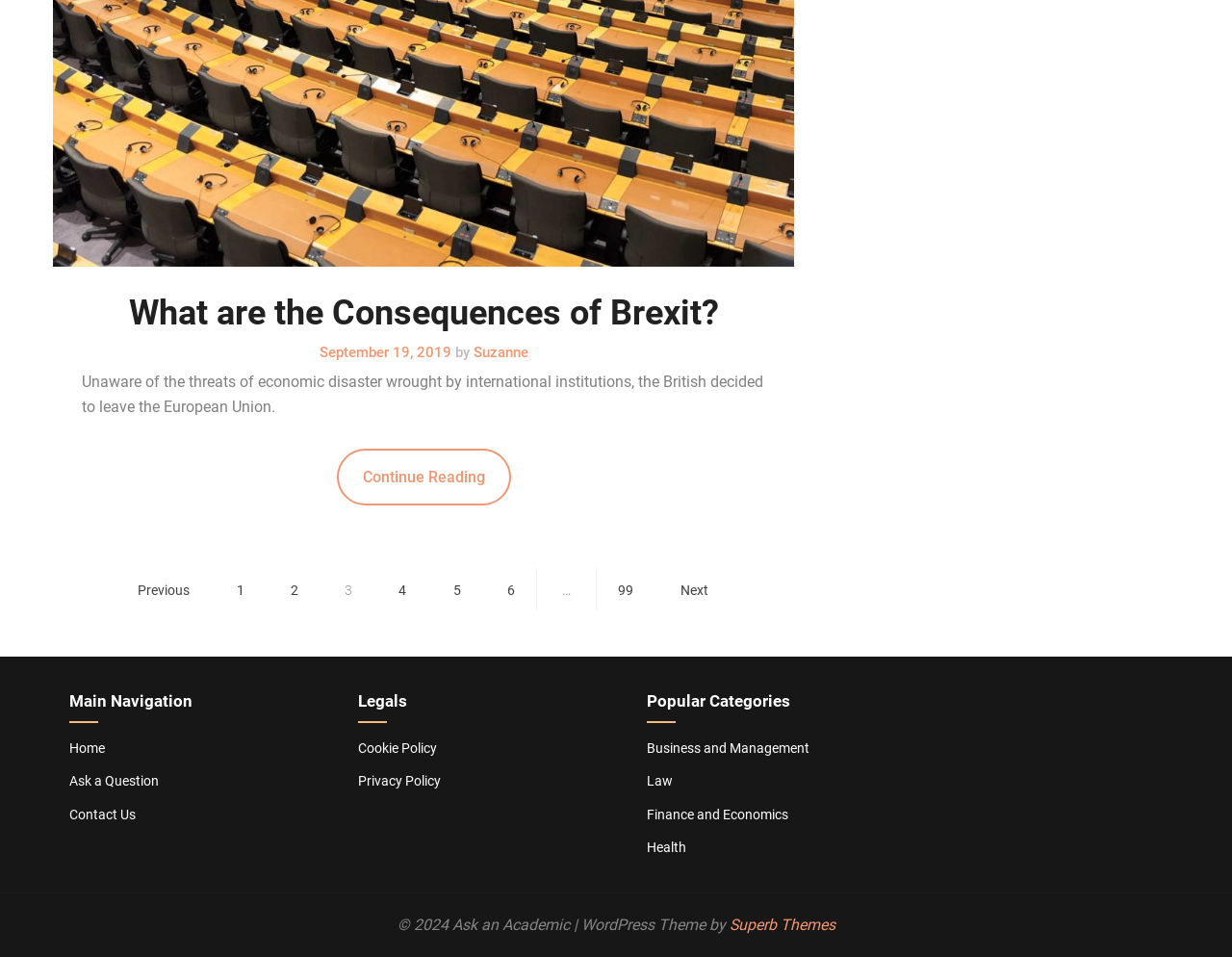Provide your answer to the question using just one word or phrase: How many pages of posts are there?

99